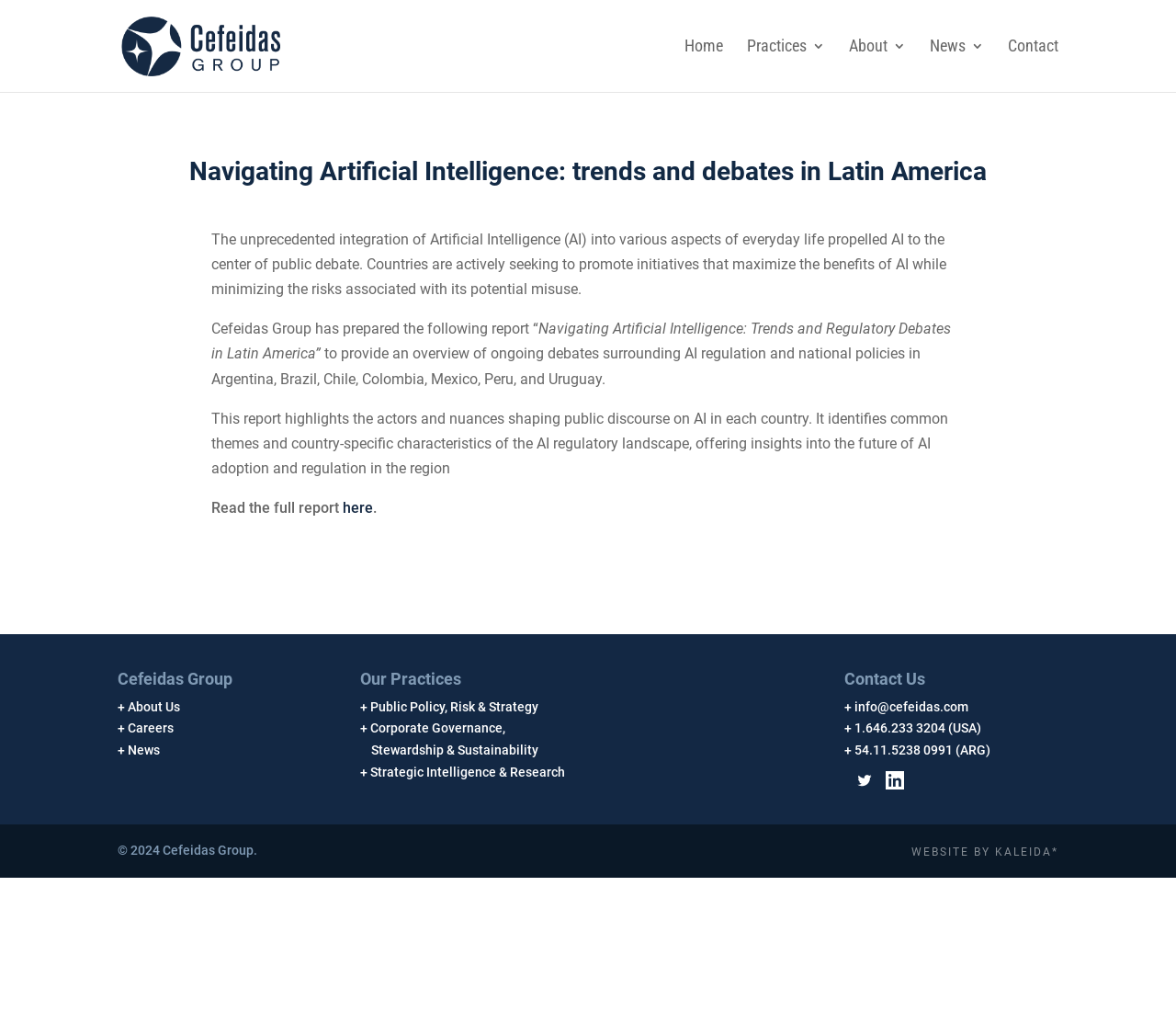Please provide a comprehensive response to the question below by analyzing the image: 
What is the name of the organization that developed the website?

The name of the organization that developed the website can be found at the bottom of the webpage, where it says 'WEBSITE BY KALEIDA*'.